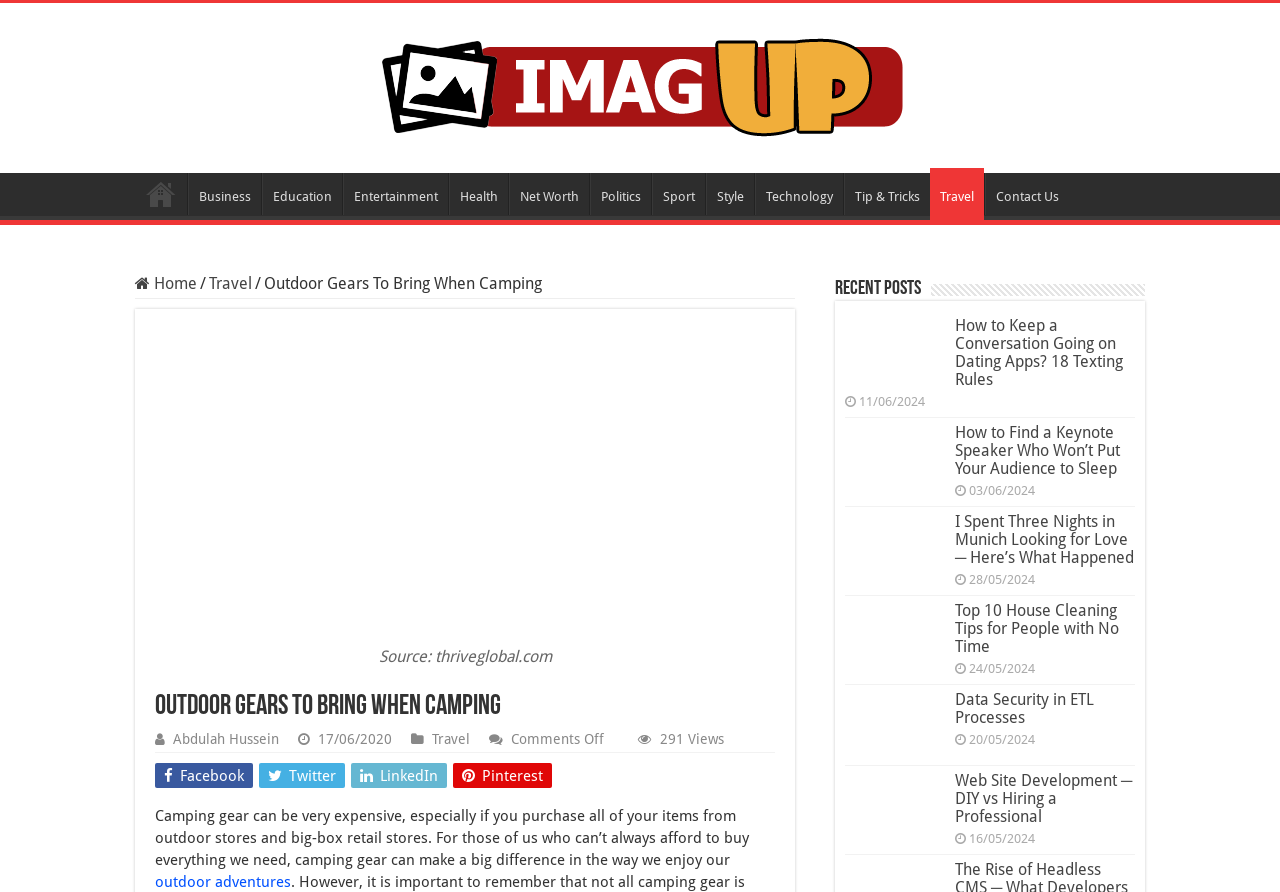Using the image as a reference, answer the following question in as much detail as possible:
How many views does the article 'Outdoor Gears To Bring When Camping' have?

The text '291 Views' is located below the title of the article 'Outdoor Gears To Bring When Camping', suggesting that it represents the number of views the article has received.